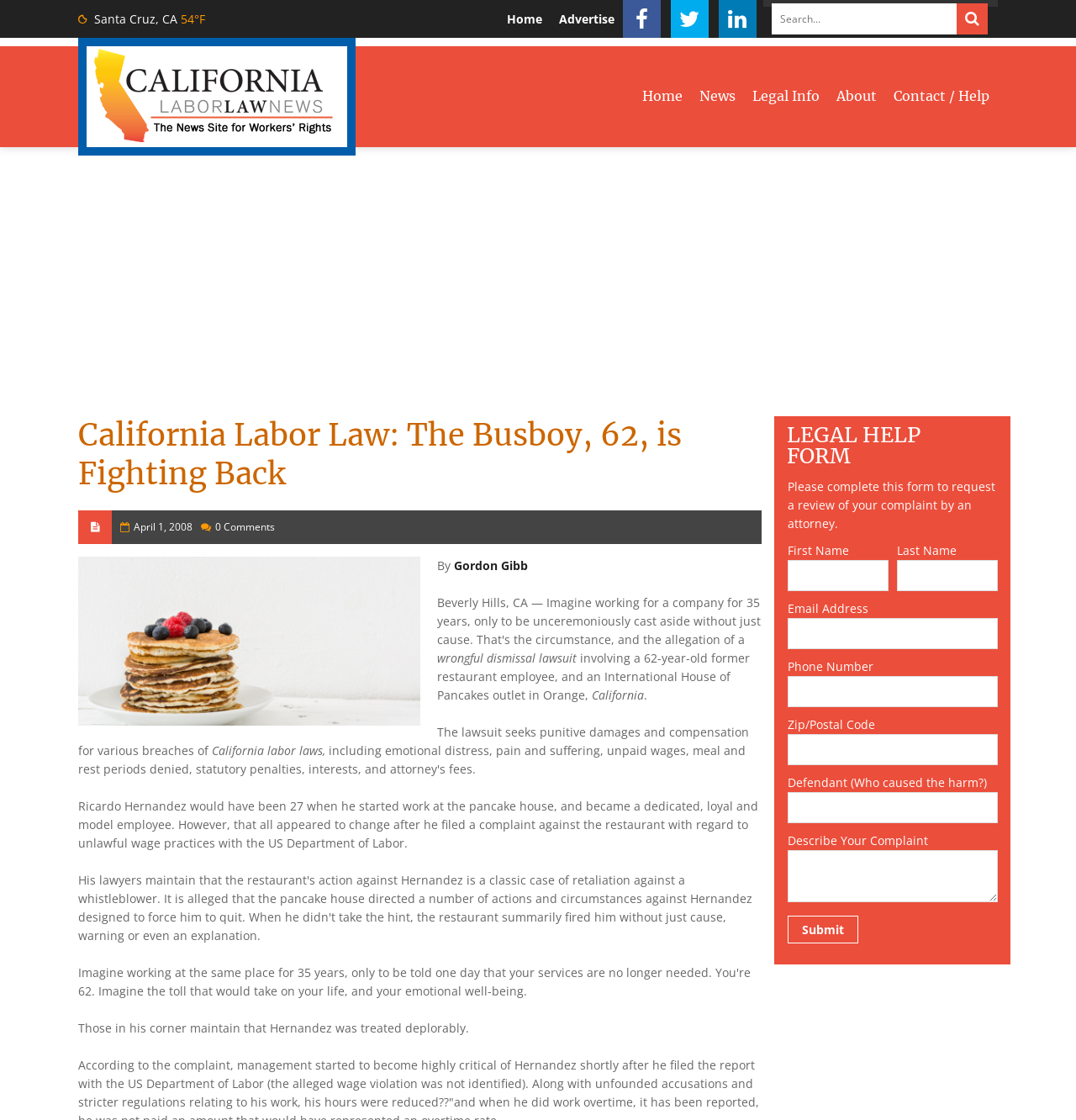Can you determine the bounding box coordinates of the area that needs to be clicked to fulfill the following instruction: "Click on the Home link"?

[0.463, 0.0, 0.511, 0.034]